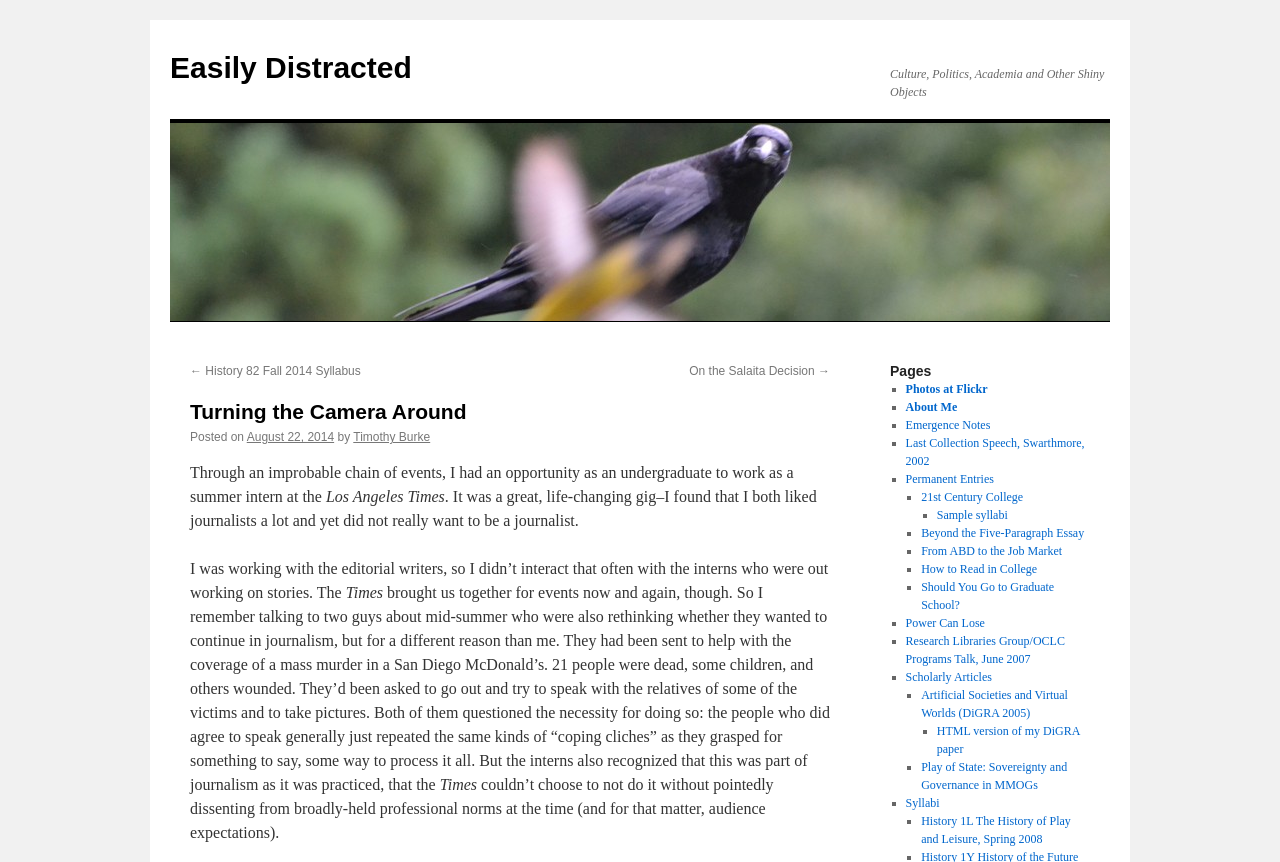Based on the image, provide a detailed and complete answer to the question: 
What is the topic of the blog post?

The blog post discusses the author's experience as a summer intern at the Los Angeles Times and their thoughts on journalism, which suggests that the topic of the blog post is journalism.